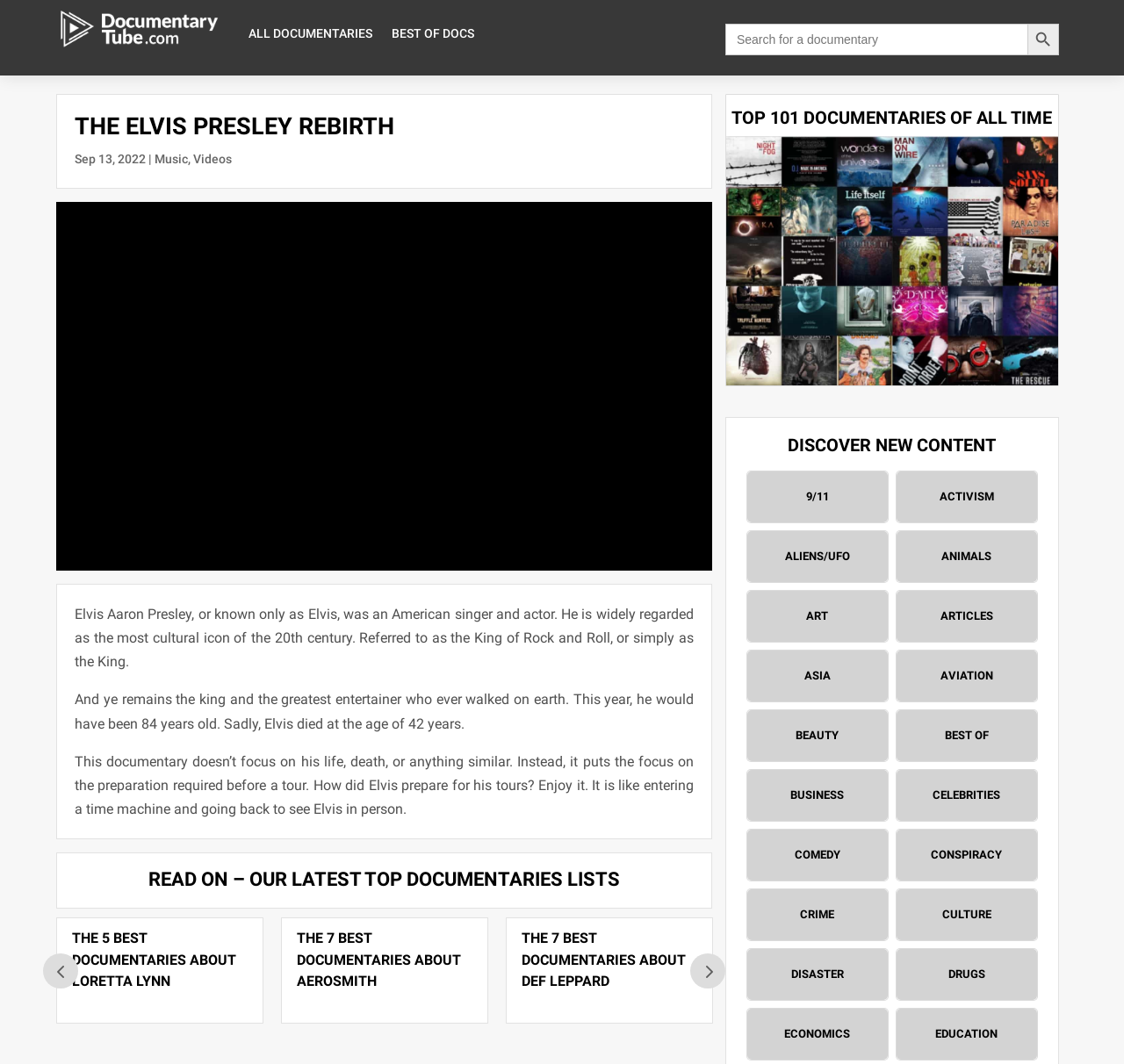What is the focus of the documentary?
Please analyze the image and answer the question with as much detail as possible.

The documentary is about Elvis Presley, and it focuses on the preparation required before a tour, rather than his life, death, or other aspects.